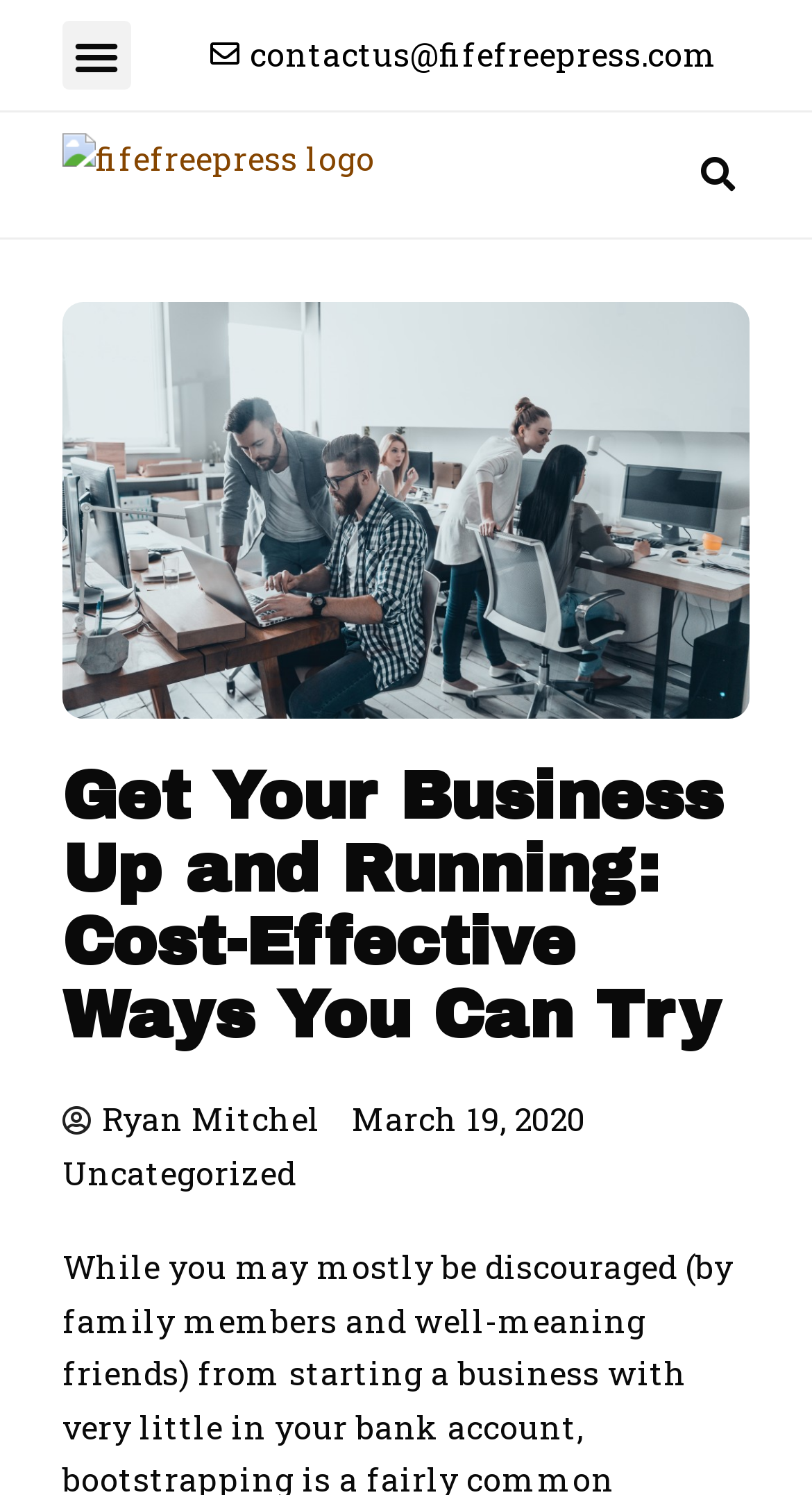What is the topic of the article?
Using the image as a reference, answer with just one word or a short phrase.

Cost-Effective Ways to Get Business Up and Running